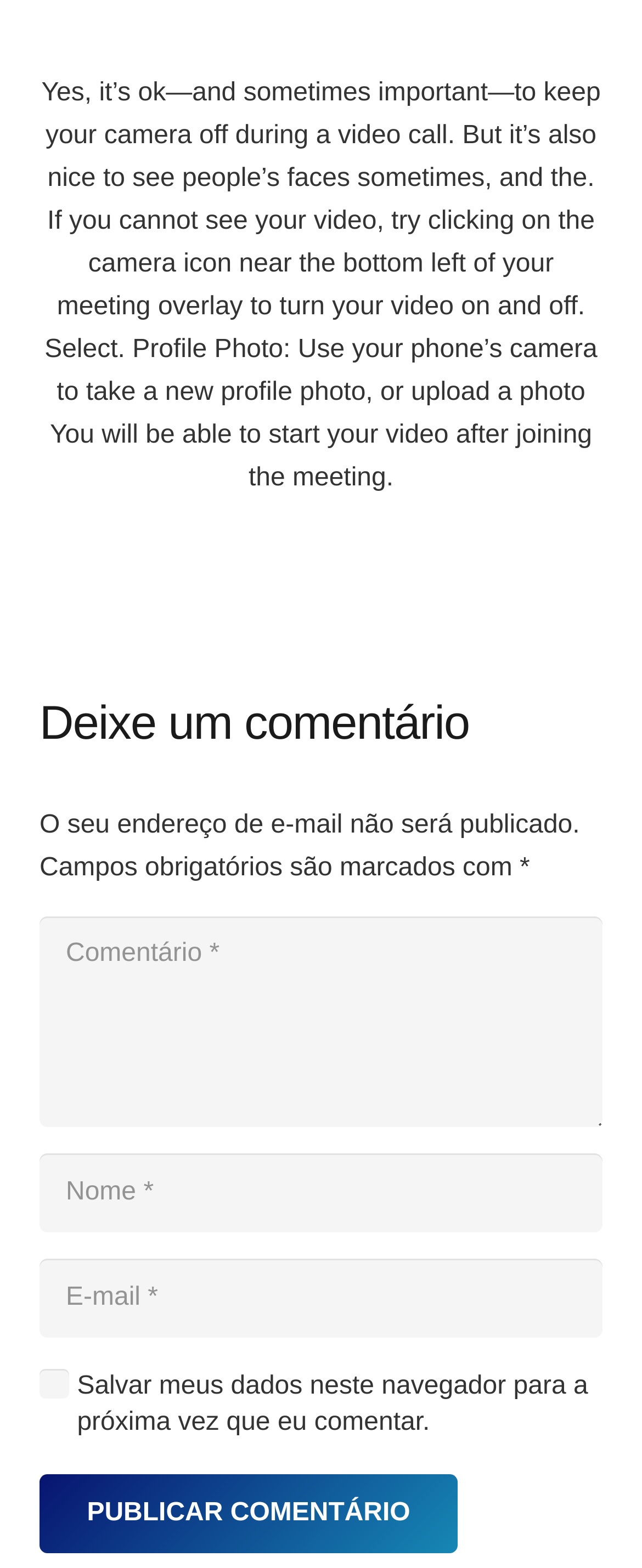What is the purpose of the camera icon?
Can you provide an in-depth and detailed response to the question?

The camera icon is located near the bottom left of the meeting overlay, and it allows users to turn their video on and off during a video call.